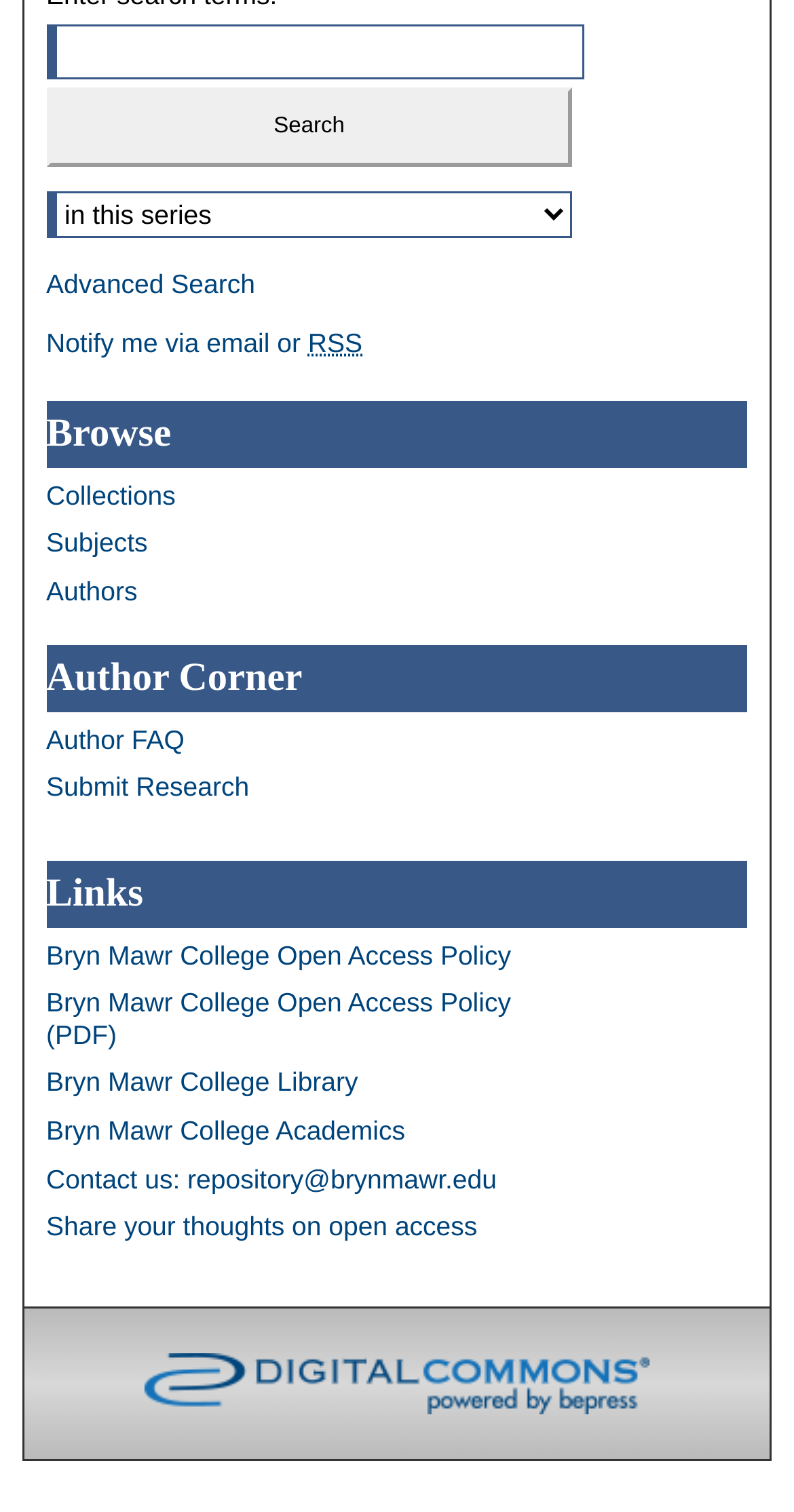Please identify the bounding box coordinates of the element that needs to be clicked to execute the following command: "go to home page". Provide the bounding box using four float numbers between 0 and 1, formatted as [left, top, right, bottom].

None